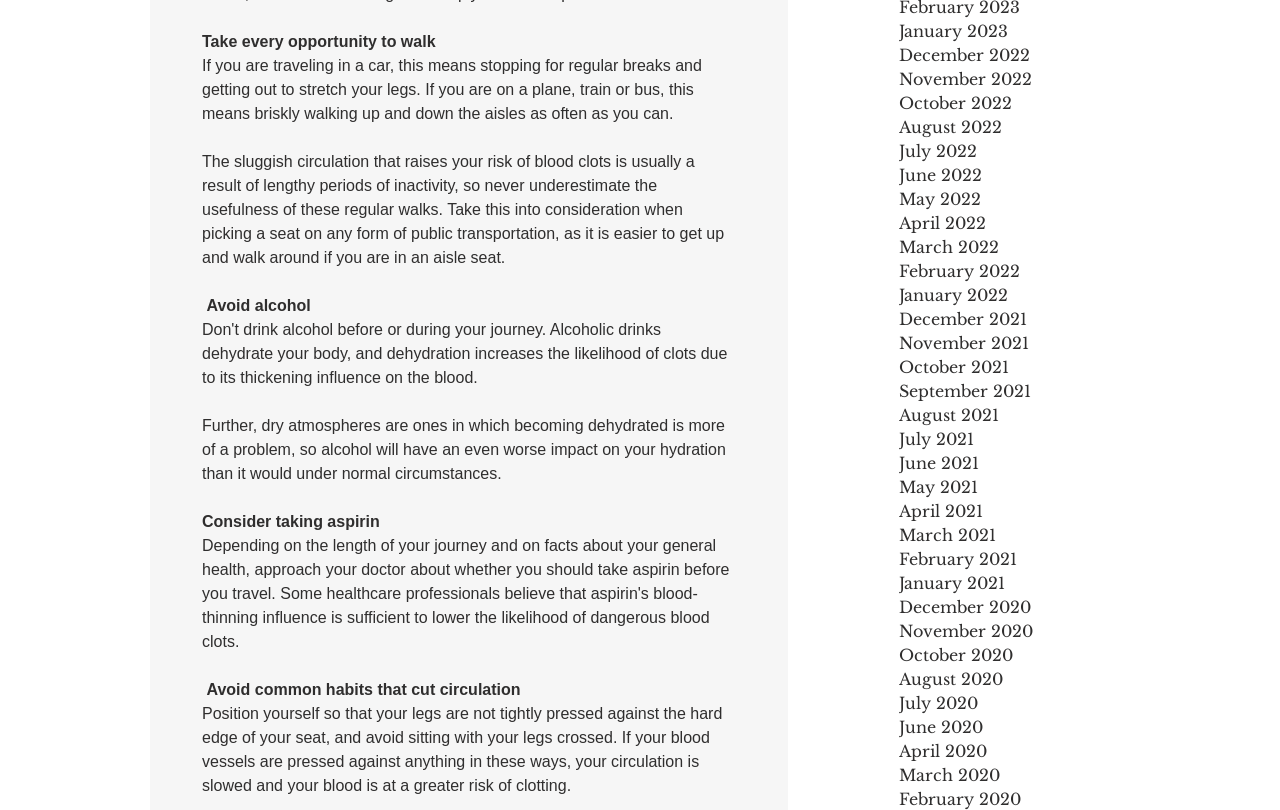Please identify the bounding box coordinates of where to click in order to follow the instruction: "Click on December 2022".

[0.702, 0.053, 0.875, 0.083]